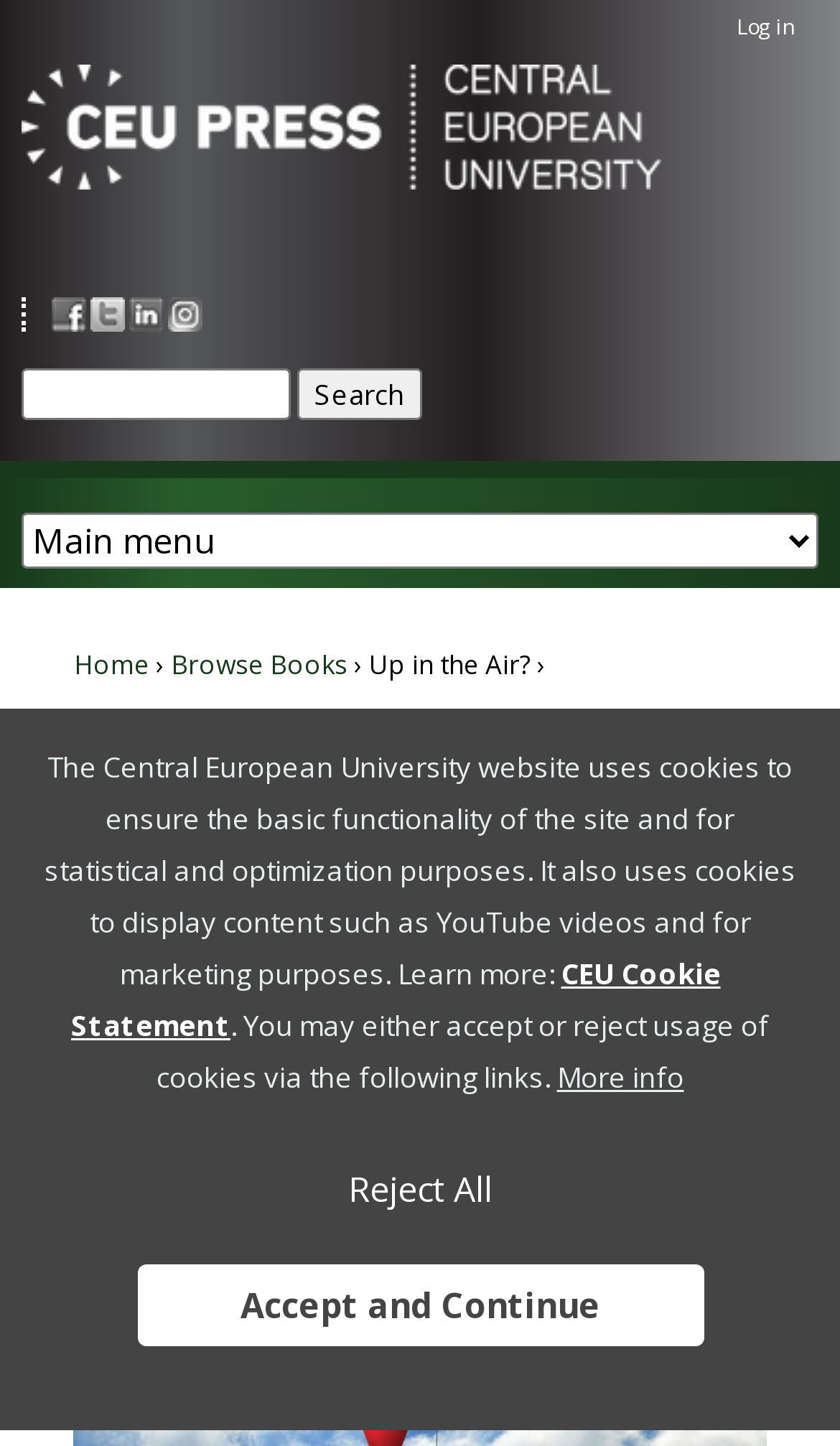Can you find the bounding box coordinates for the UI element given this description: "fb"? Provide the coordinates as four float numbers between 0 and 1: [left, top, right, bottom].

[0.062, 0.206, 0.103, 0.229]